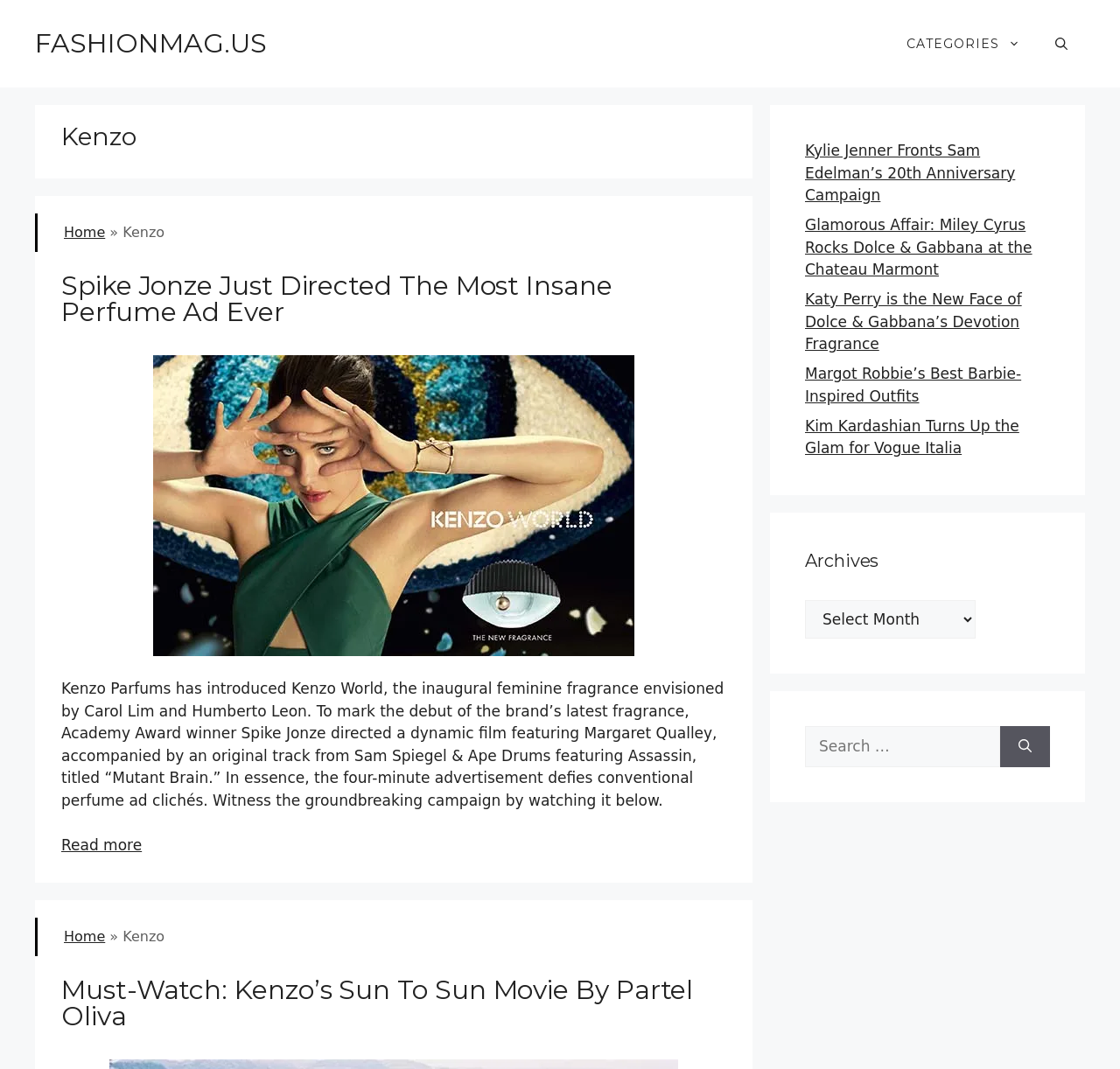Please specify the bounding box coordinates for the clickable region that will help you carry out the instruction: "Click on the 'FASHIONMAG.US' link".

[0.031, 0.025, 0.238, 0.056]